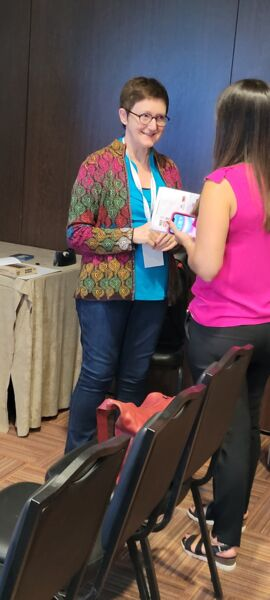Generate a complete and detailed caption for the image.

The image captures a moment during the 16th ENETOSH Steering Committee Meeting held at the Real Marina Hotel & Spa in Olhão, Portugal. It features Dr. Ulrike Bollmann, the network coordinator, engaged in a friendly discussion with another attendee. Dr. Bollmann is wearing a colorful patterned jacket over a blue top and appears to be holding documents while smiling and conversing. The other participant, dressed in a vibrant pink top, is interacting with her, possibly sharing insights or materials. The setting reflects a professional atmosphere, with conference materials and seating visible in the background, indicating an engaging and collaborative environment focused on occupational safety and health practices.